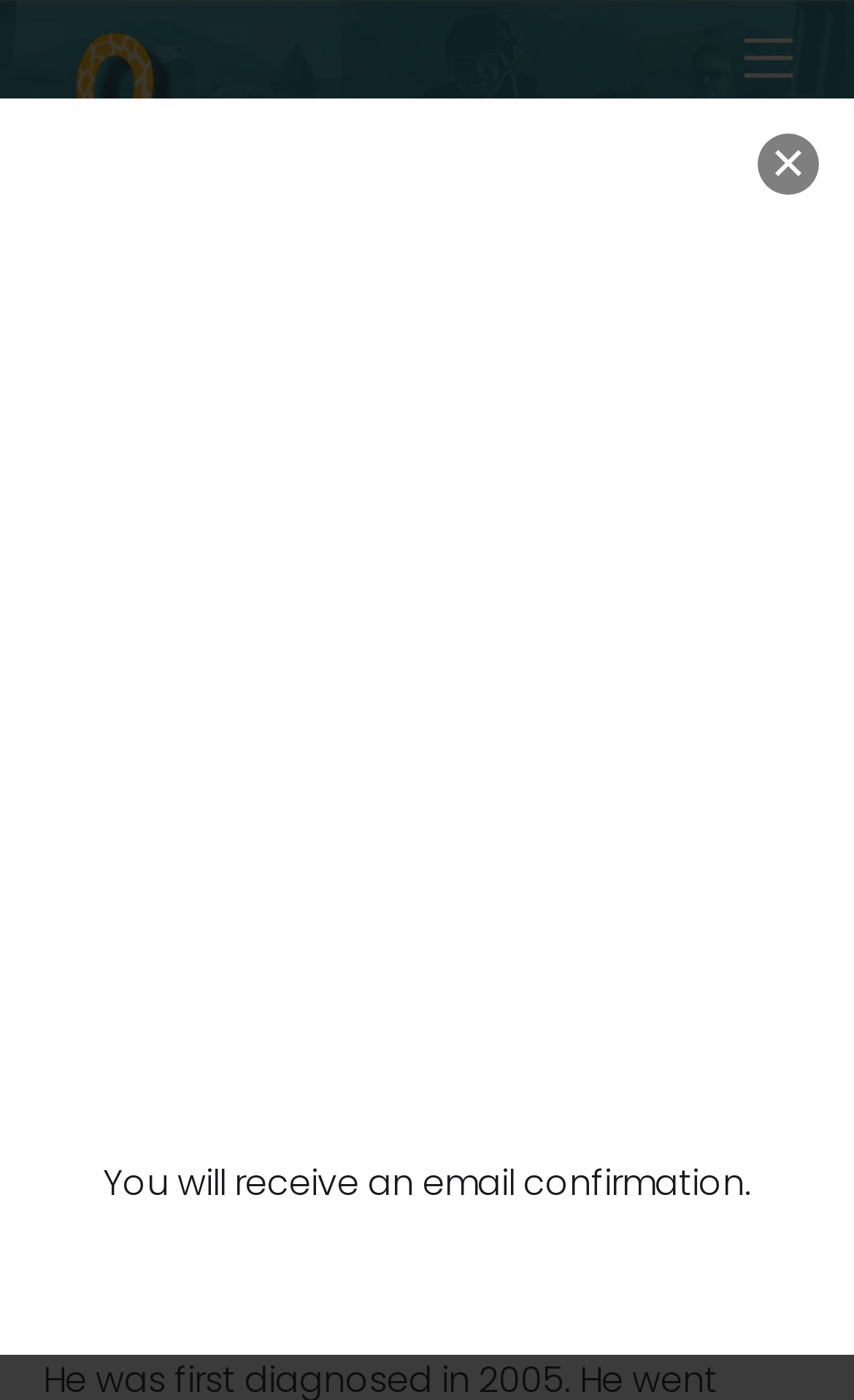Determine the bounding box coordinates of the UI element described below. Use the format (top-left x, top-left y, bottom-right x, bottom-right y) with floating point numbers between 0 and 1: Menu

[0.847, 0.012, 0.95, 0.073]